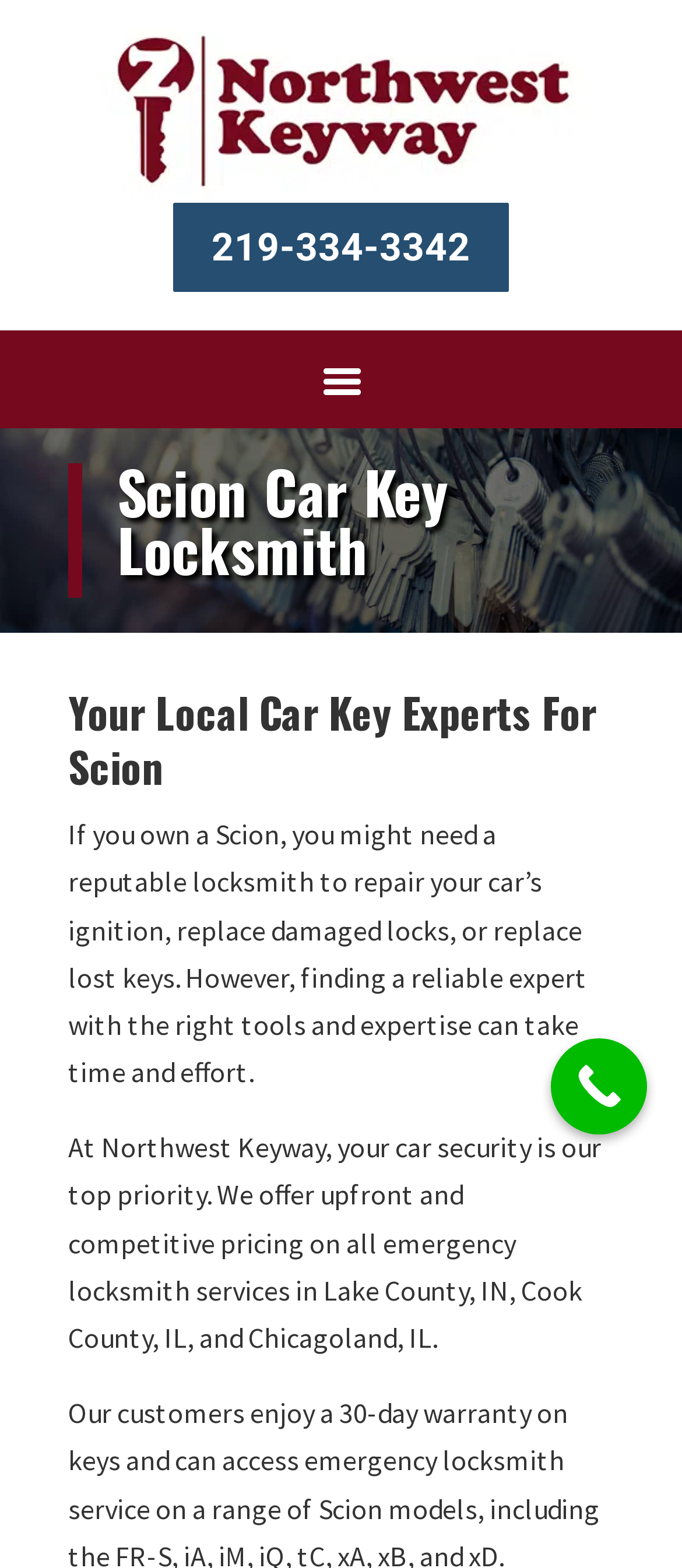Please identify the primary heading of the webpage and give its text content.

Scion Car Key Locksmith